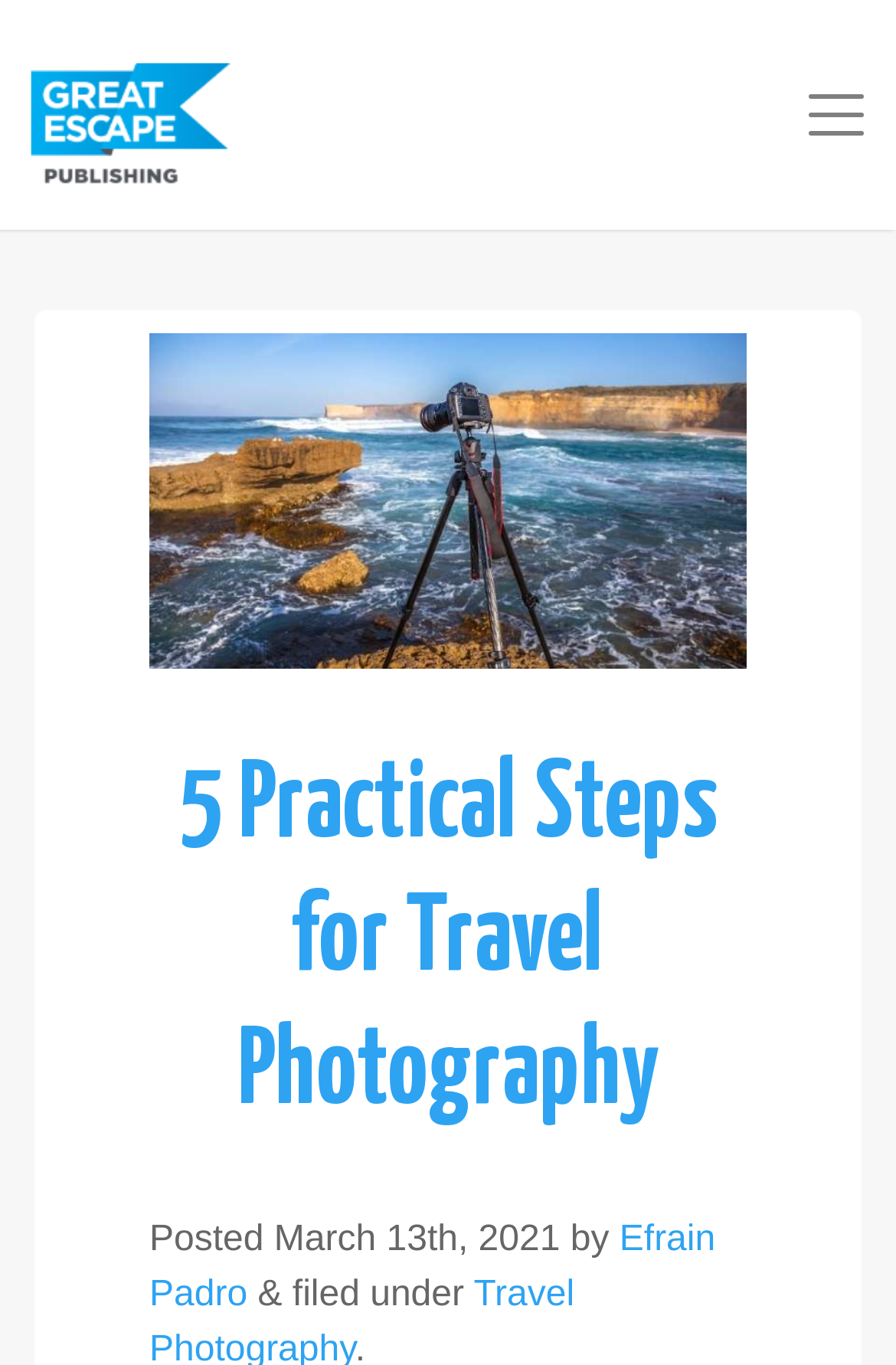Produce an extensive caption that describes everything on the webpage.

The webpage appears to be a blog post or article about travel photography, with a focus on practical steps for capturing great images. At the top of the page, there is a prominent heading that reads "5 Practical Steps for Travel Photography", which takes up a significant portion of the top section of the page. 

Below the heading, there is a section that provides information about the post, including the text "Posted" followed by the date "March 13th, 2021" and the author's name "Efrain Padro". The author's name is a clickable link. 

To the right of the date, there is a small ampersand symbol (&) followed by the text "filed under", which suggests that the post is categorized or tagged in some way.